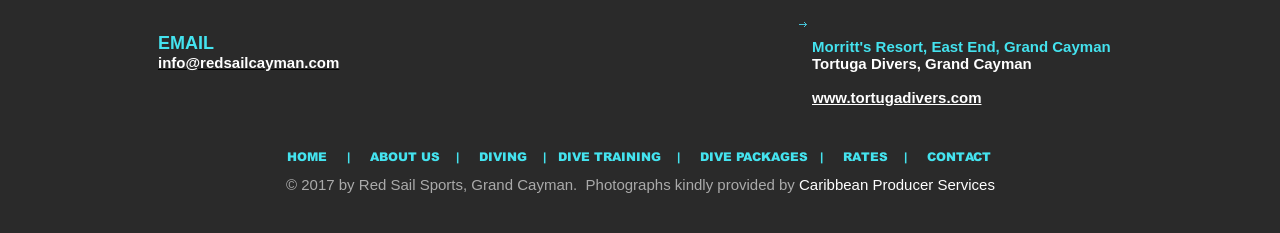Provide a one-word or one-phrase answer to the question:
What is the name of the resort mentioned on the webpage?

Morritt's Resort